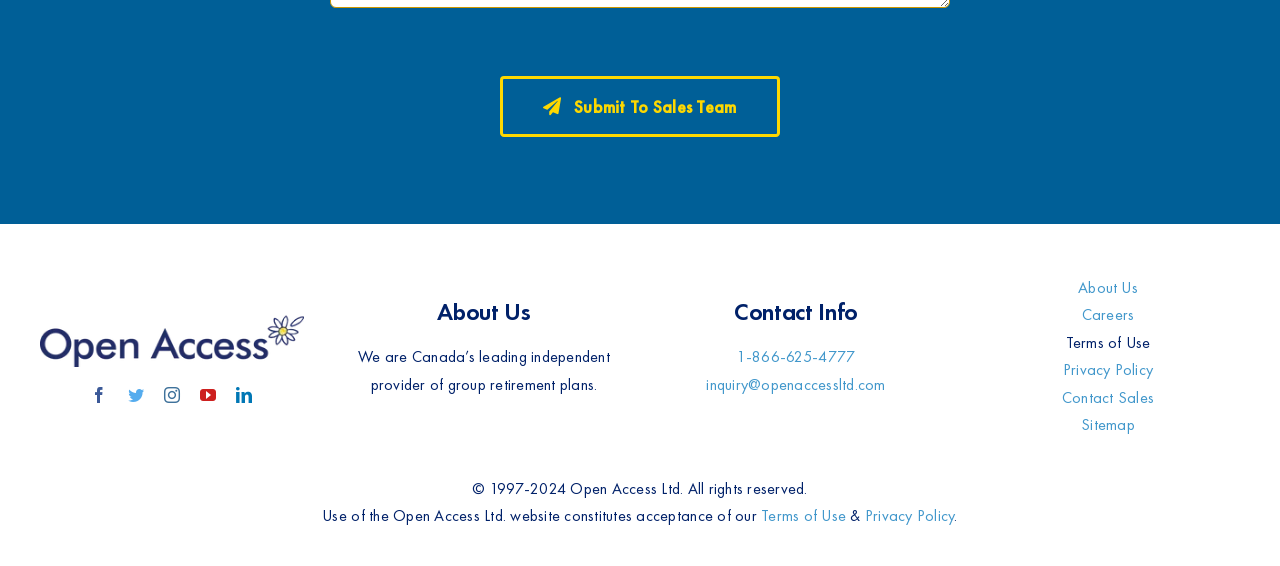Find the bounding box of the UI element described as follows: "Terms of Use".

[0.762, 0.581, 0.969, 0.63]